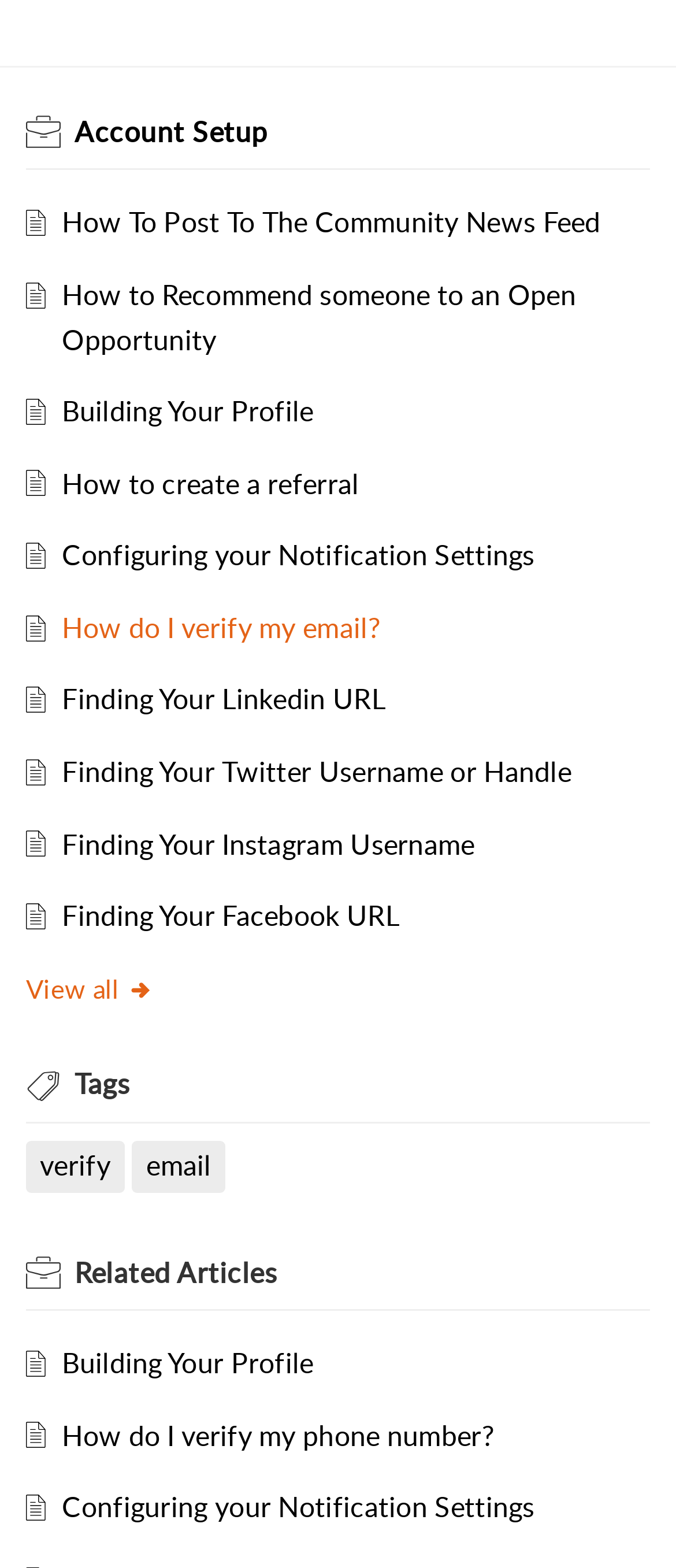Determine the bounding box coordinates of the clickable region to carry out the instruction: "Click on 'Configuring your Notification Settings'".

[0.092, 0.342, 0.791, 0.366]